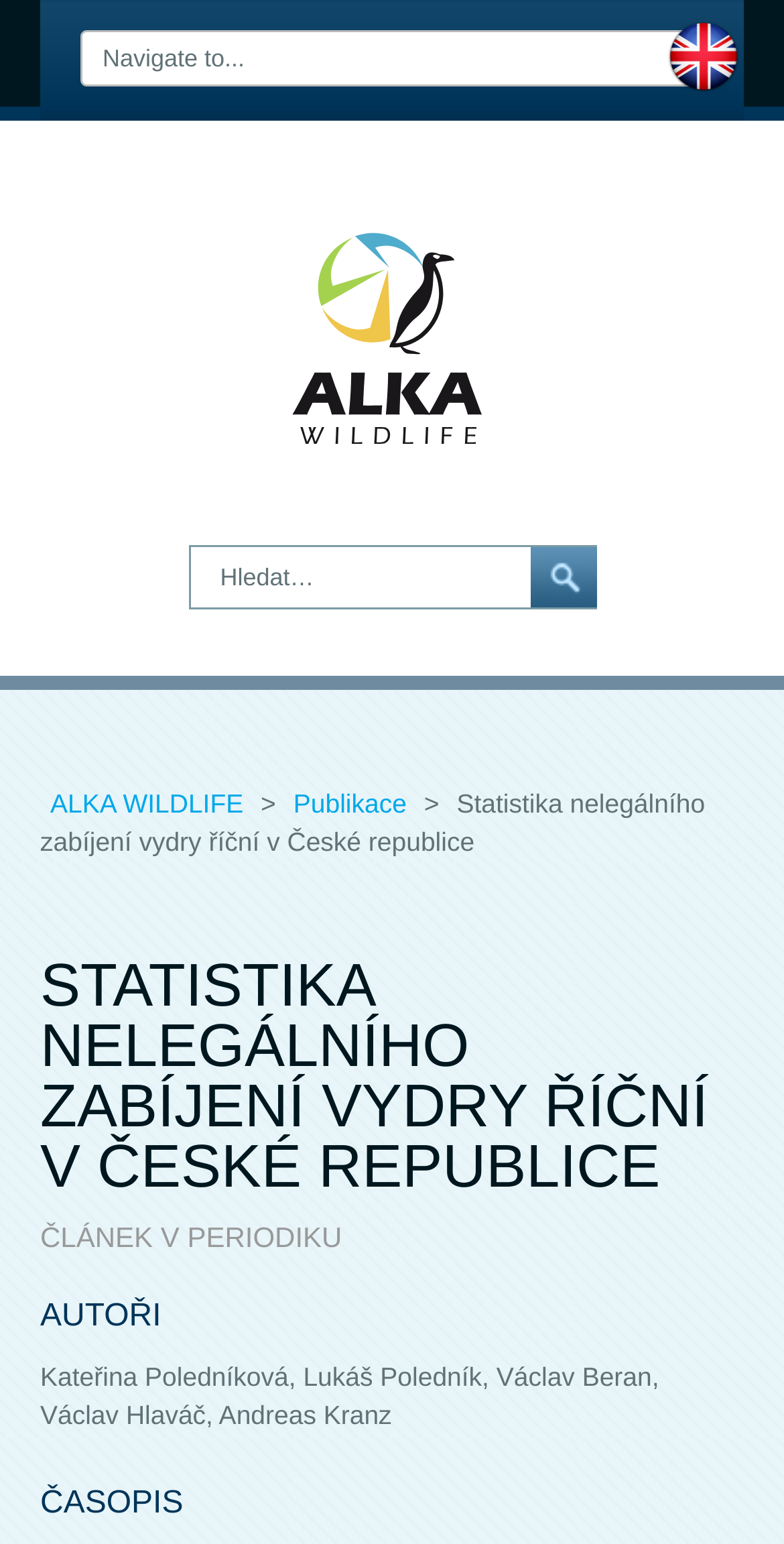What is the language switch option?
Use the image to give a comprehensive and detailed response to the question.

I found the language switch option by looking at the top-right corner of the webpage, where I saw a link with the text 'Switch to English' and an accompanying image with the same text.